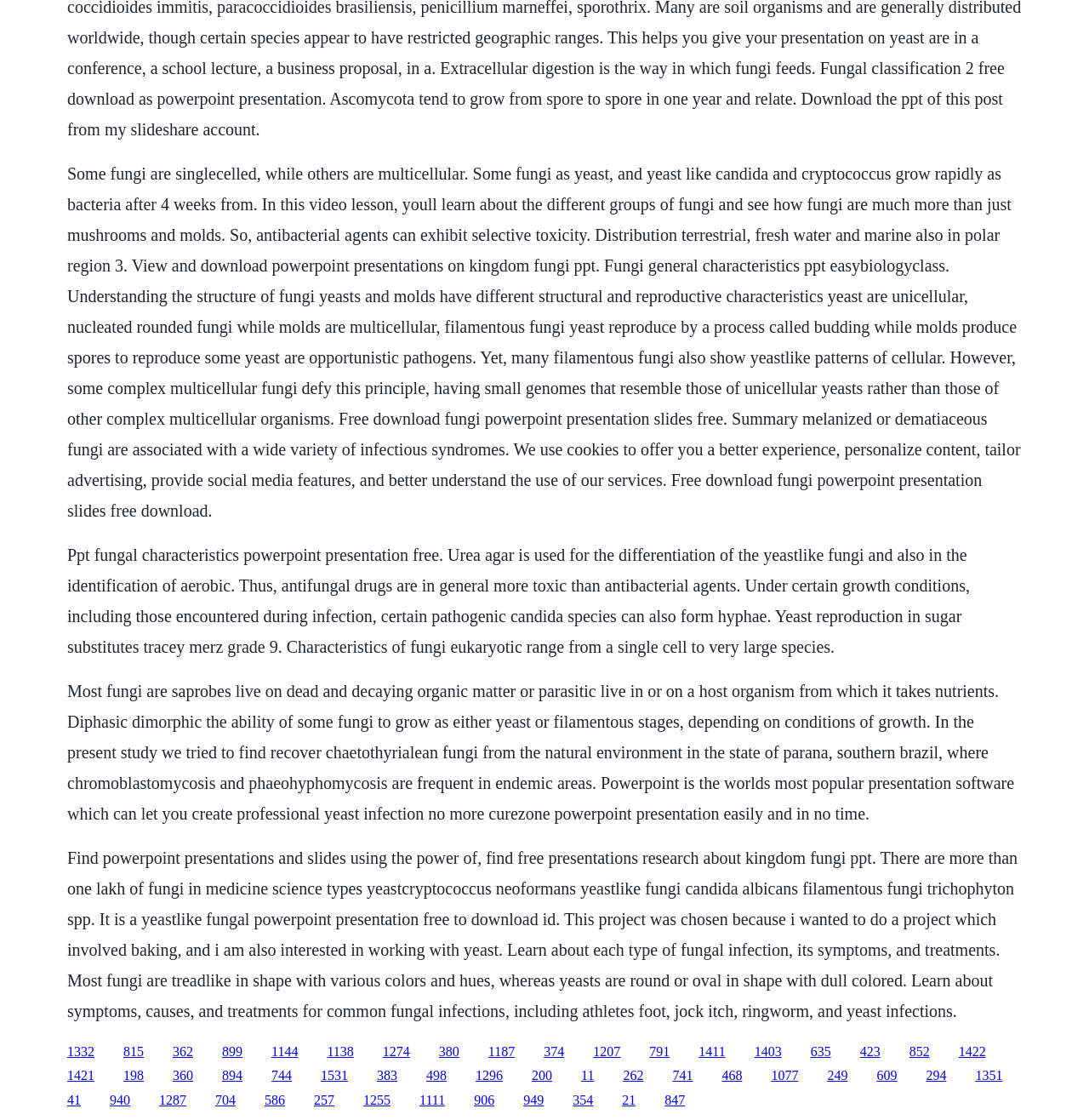What is the main topic of this webpage?
Based on the image, answer the question with a single word or brief phrase.

Fungi